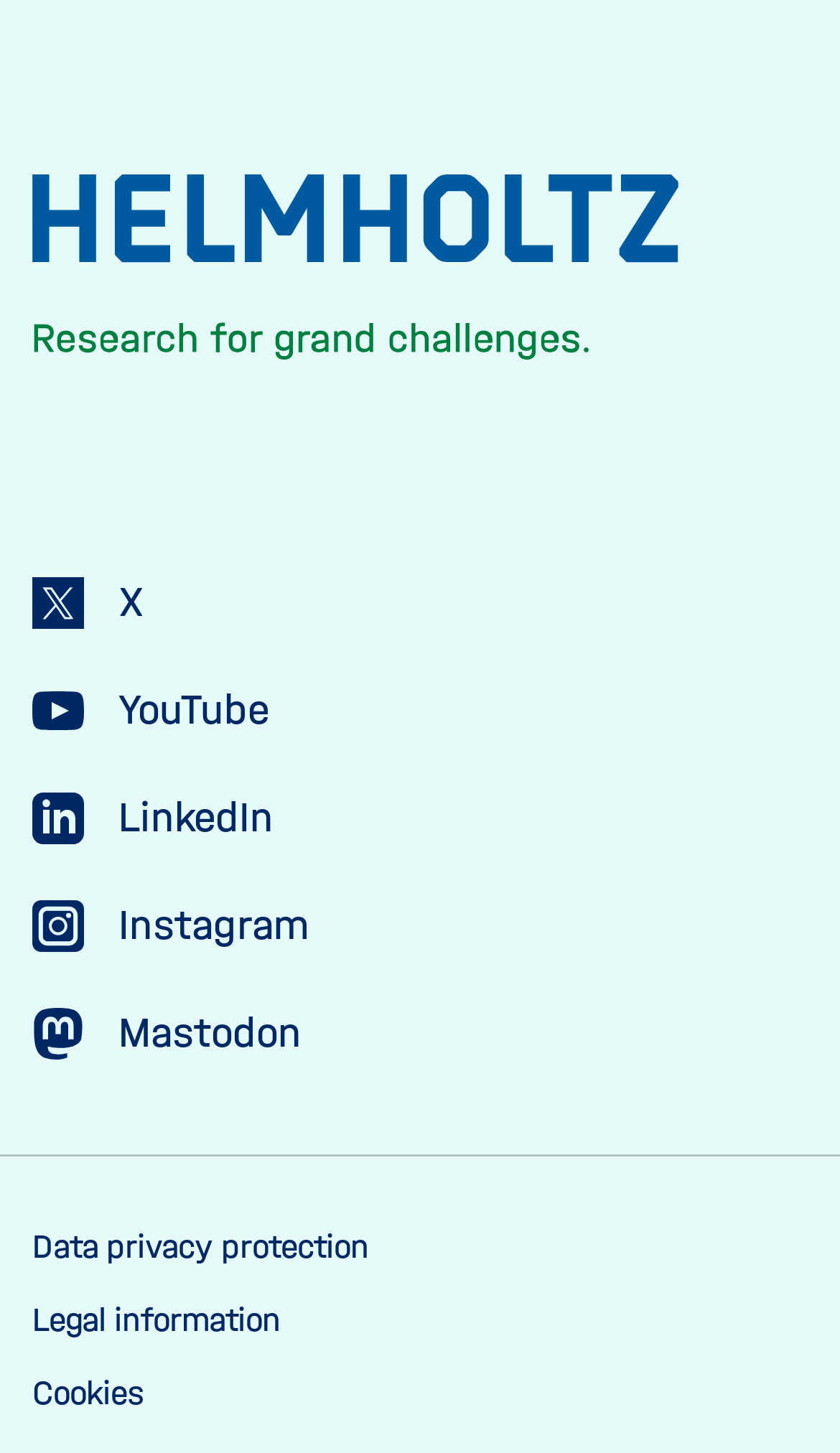Determine the bounding box coordinates of the clickable element to achieve the following action: 'Click the Instagram link'. Provide the coordinates as four float values between 0 and 1, formatted as [left, top, right, bottom].

[0.038, 0.613, 0.962, 0.66]